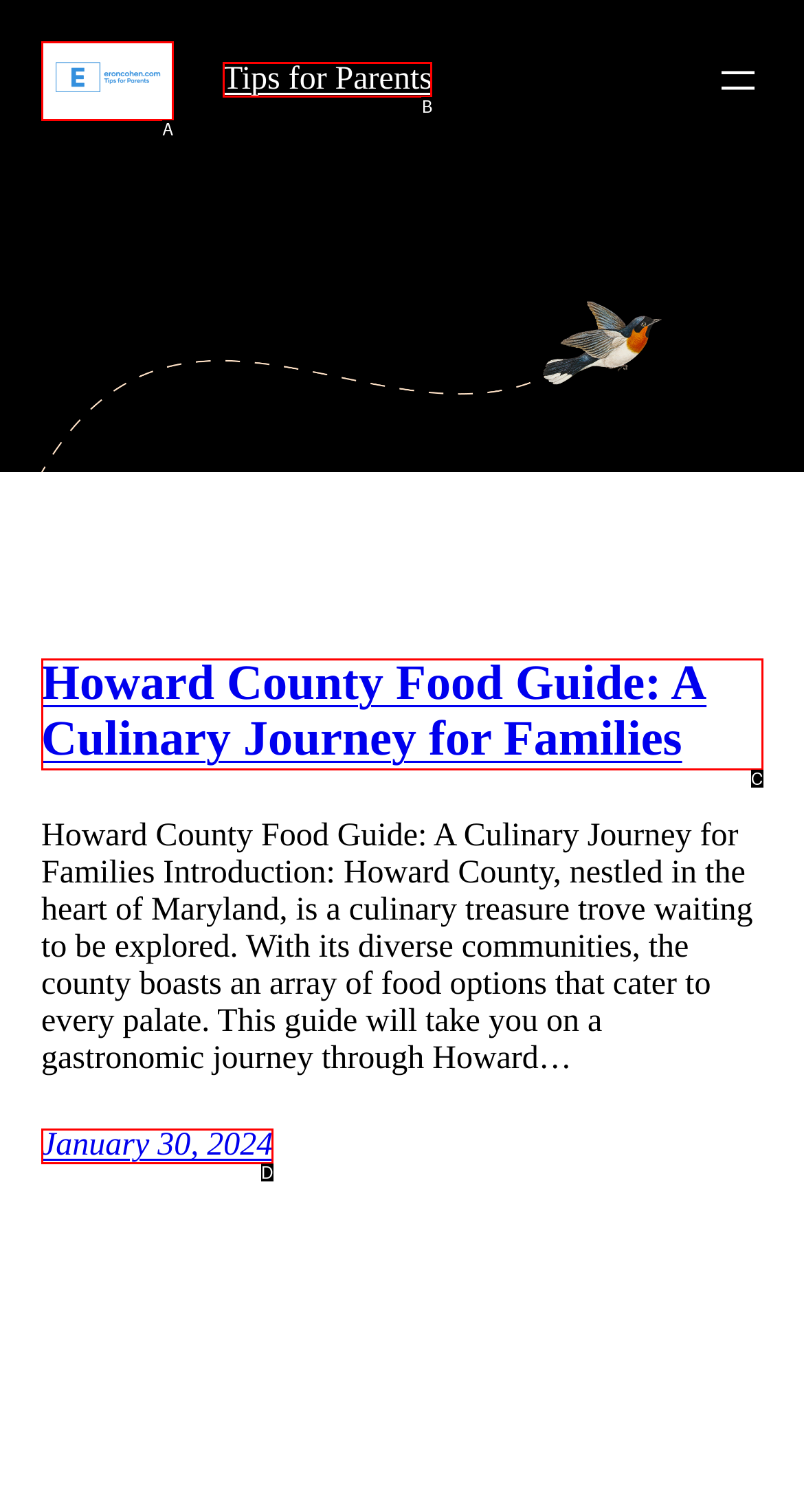Identify the UI element that best fits the description: parent_node: Comment name="author" placeholder="Name *"
Respond with the letter representing the correct option.

None